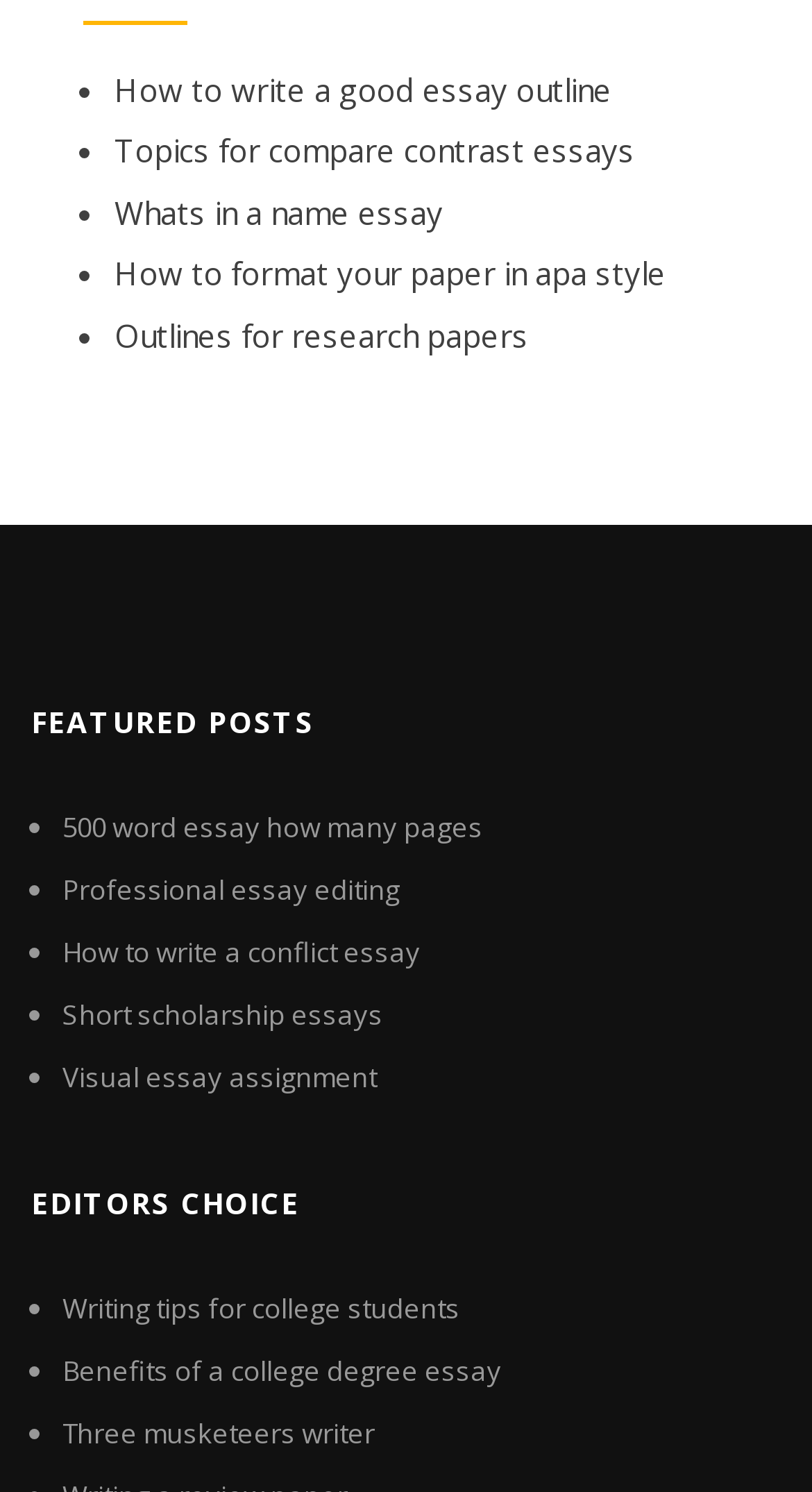How many list markers are there?
Provide a concise answer using a single word or phrase based on the image.

12